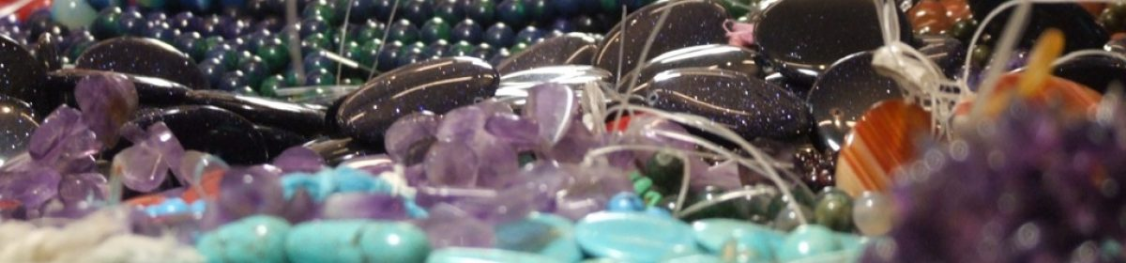Explain in detail what you see in the image.

This vibrant image showcases an array of exquisite gemstones and minerals arranged artfully across a surface. Prominently featured are smooth, shiny black stones that gleam with a subtle sheen, interspersed with rich purple amethyst crystals radiating a serene elegance. Turquoise stones add a striking contrast, their bright hues enhancing the overall allure of the composition. 

The careful arrangement of these various stones hints at a creative or artistic purpose, possibly for jewelry making or decorative displays. The backdrop features strands of colorful beads, adding depth and dimension to the scene. This captivating display captures the essence of the Campbelltown and Districts Lapidary Club's celebration, inviting enthusiasts to explore the beauty and craftsmanship of lapidary arts.